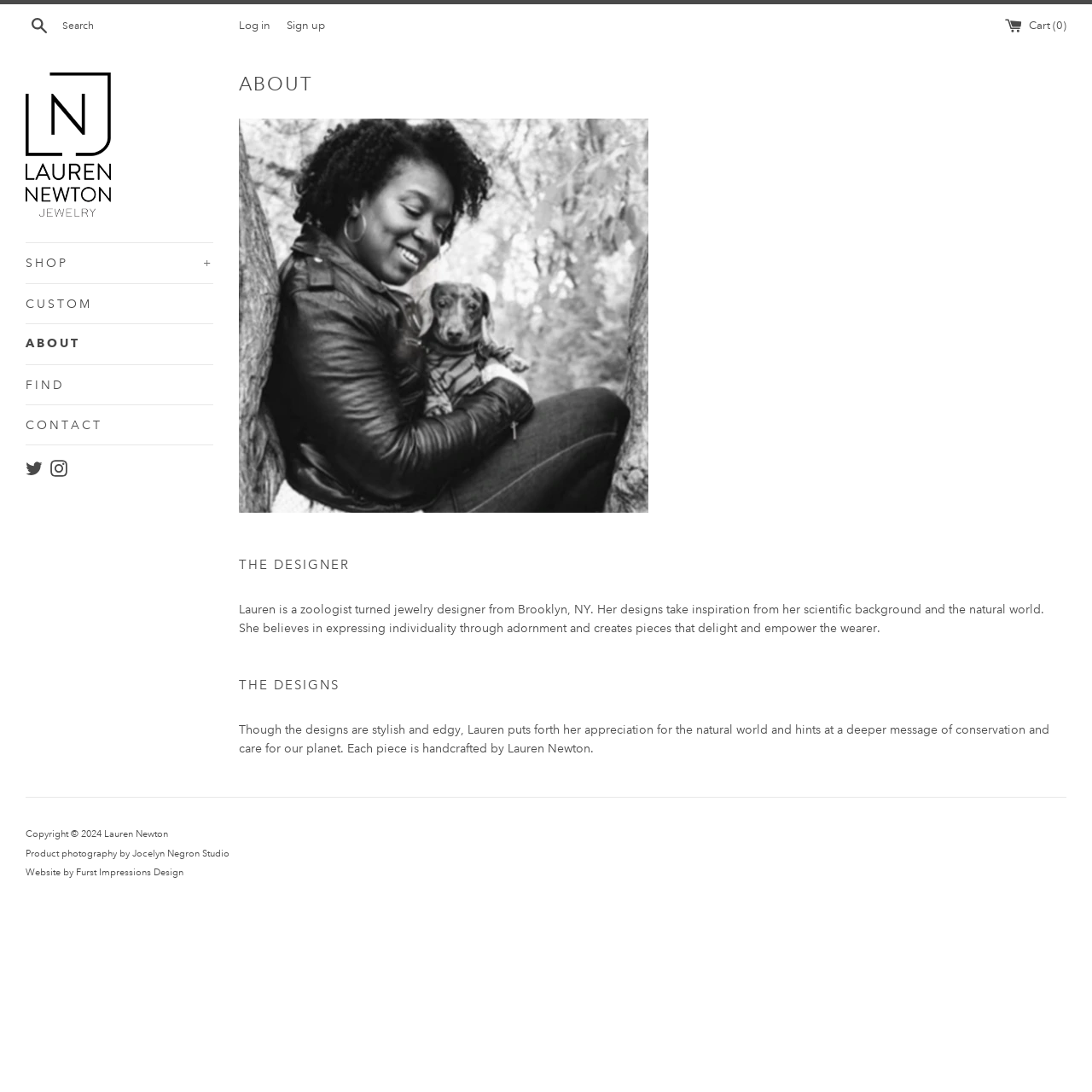Respond to the question below with a concise word or phrase:
What is the theme of Lauren Newton's designs?

Natural world